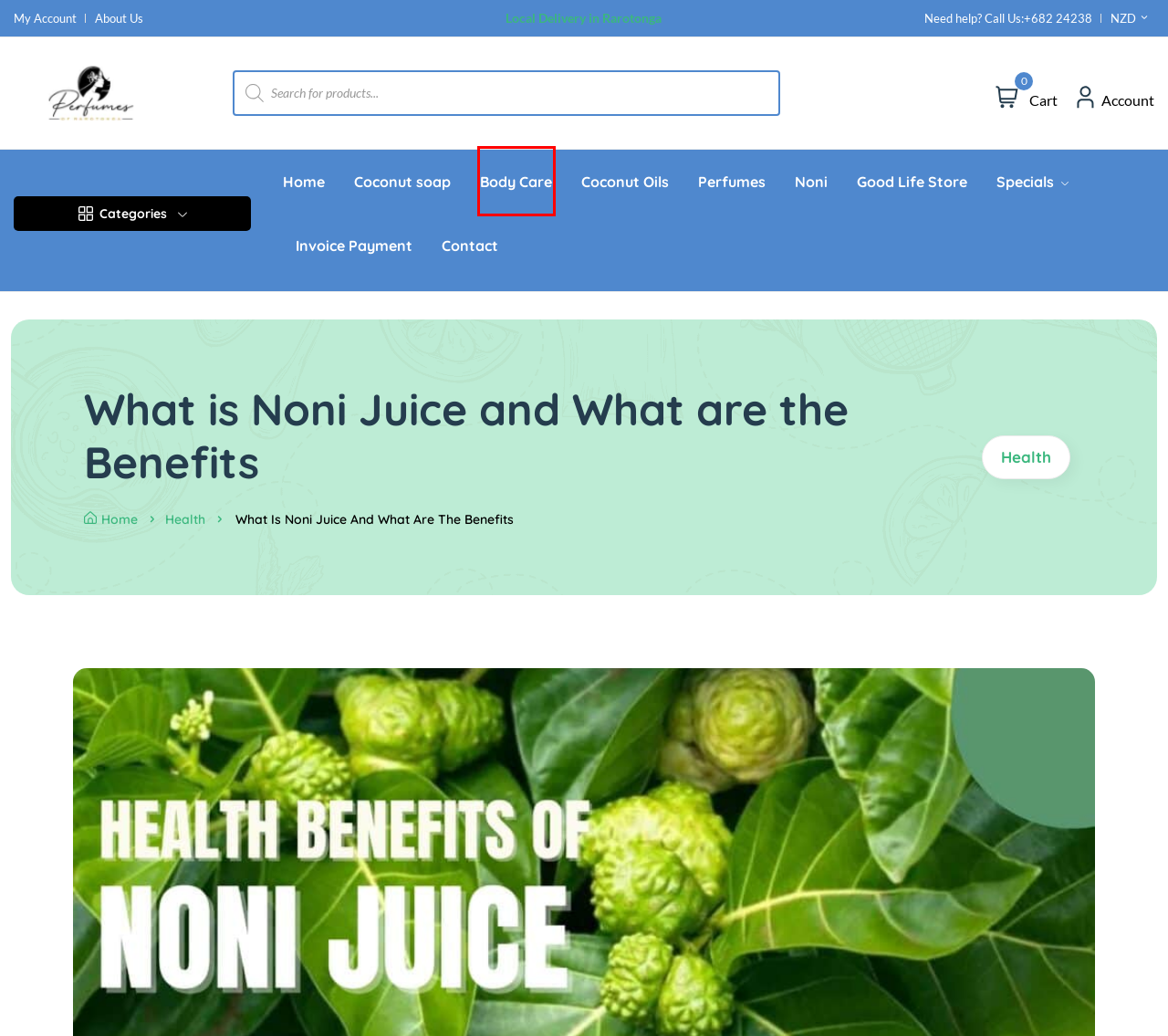Look at the screenshot of a webpage where a red rectangle bounding box is present. Choose the webpage description that best describes the new webpage after clicking the element inside the red bounding box. Here are the candidates:
A. Coconut soap - Perfumes of Rarotonga
B. Body Care - Perfumes of Rarotonga
C. Noni - Perfumes of Rarotonga
D. Invoice Payment - Perfumes of Rarotonga
E. Perfumes of Rarotonga | IDCK | Fudge Factory | Good Life Store
F. Coconut Oils - Perfumes of Rarotonga
G. Good Life Store - Perfumes of Rarotonga
H. Contact - Perfumes of Rarotonga

B